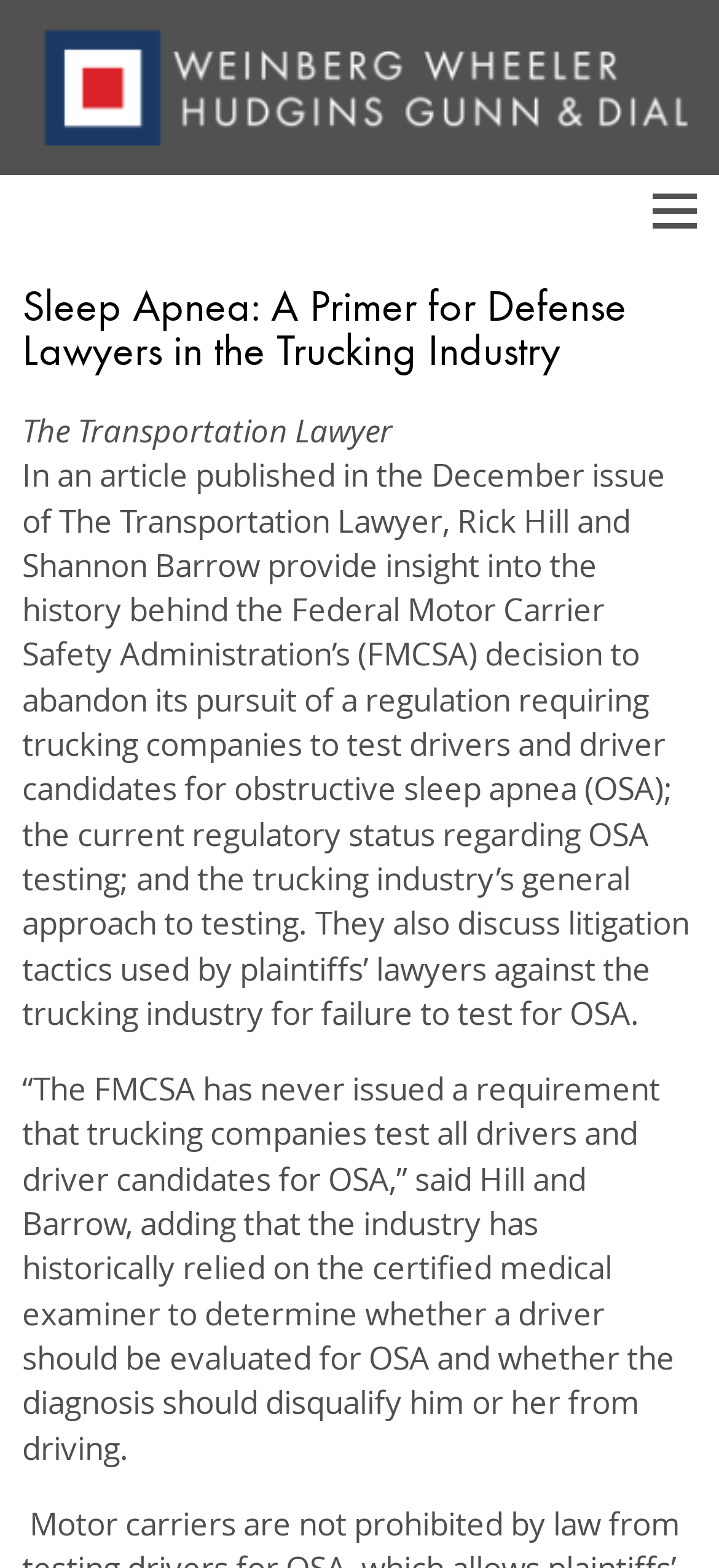What is the name of the law firm?
Analyze the screenshot and provide a detailed answer to the question.

I found the answer by looking at the link element with the text 'Weinberg, Wheeler, Hudgins, Gunn & Dial, LLC'. This text is also accompanied by an image element with the same text, suggesting that it is the name of a law firm.